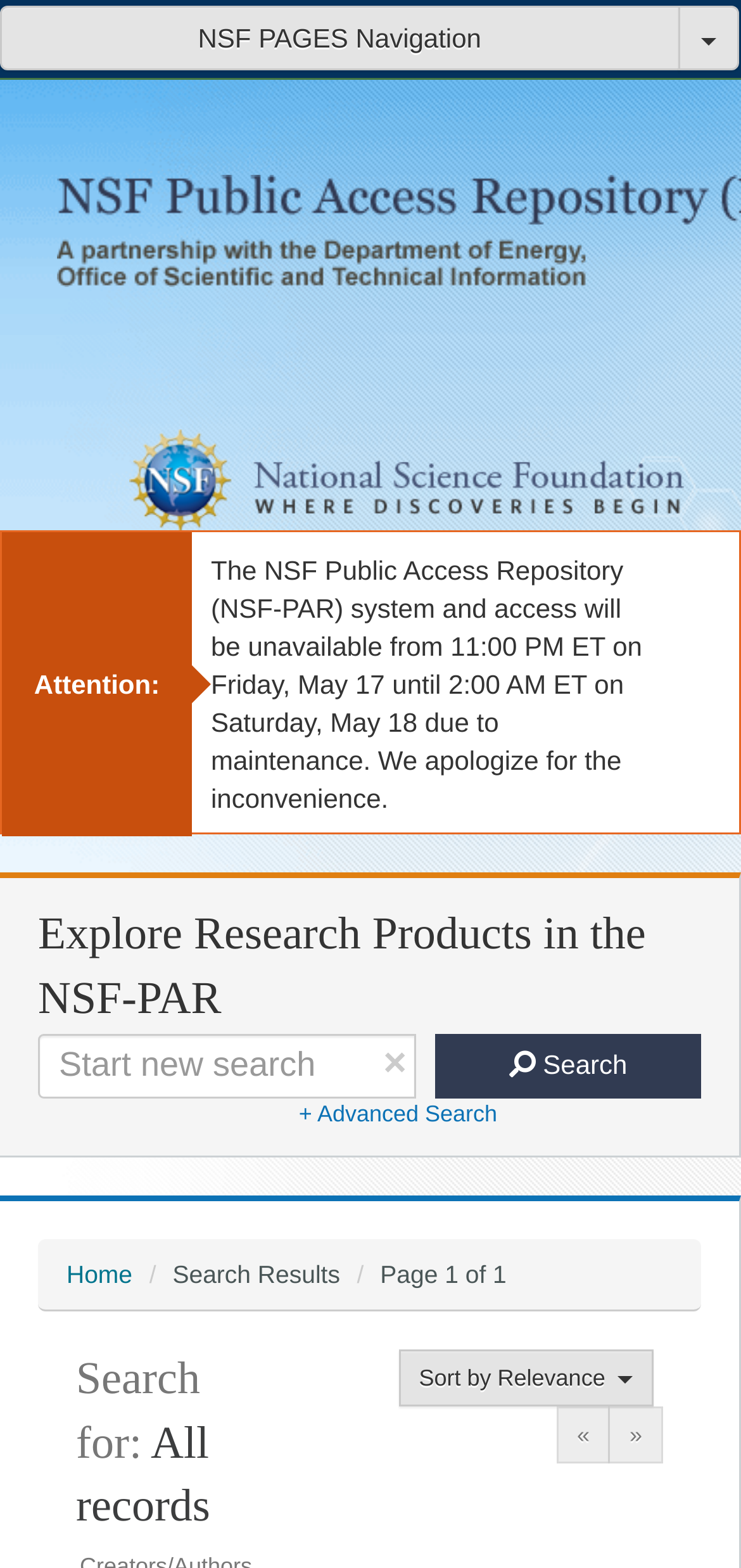Determine the bounding box coordinates of the region I should click to achieve the following instruction: "Go to Advanced Search". Ensure the bounding box coordinates are four float numbers between 0 and 1, i.e., [left, top, right, bottom].

[0.403, 0.701, 0.671, 0.718]